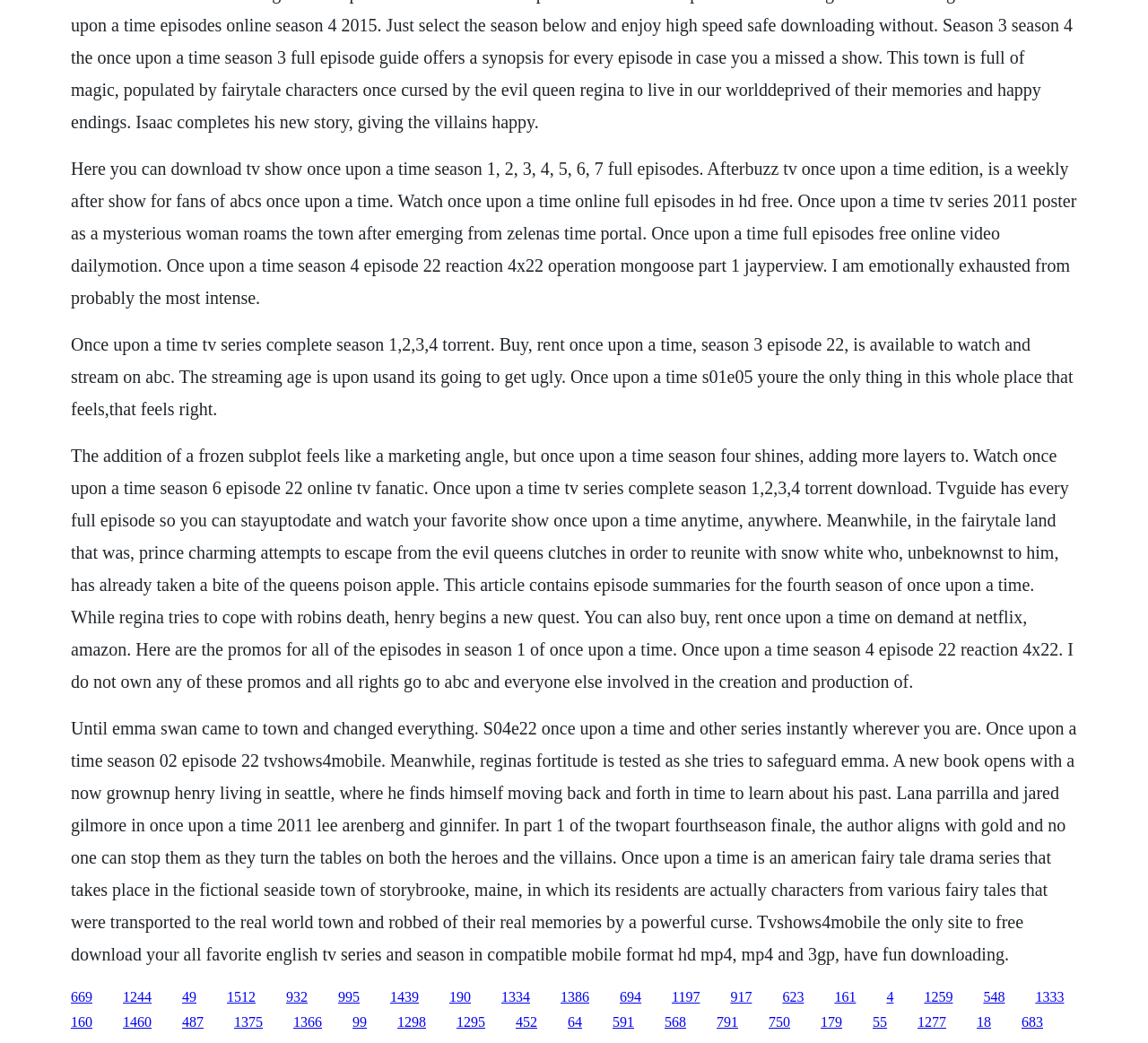Determine the bounding box coordinates of the area to click in order to meet this instruction: "Click the link to watch Once Upon a Time Season 6 Episode 22 online".

[0.062, 0.948, 0.08, 0.963]